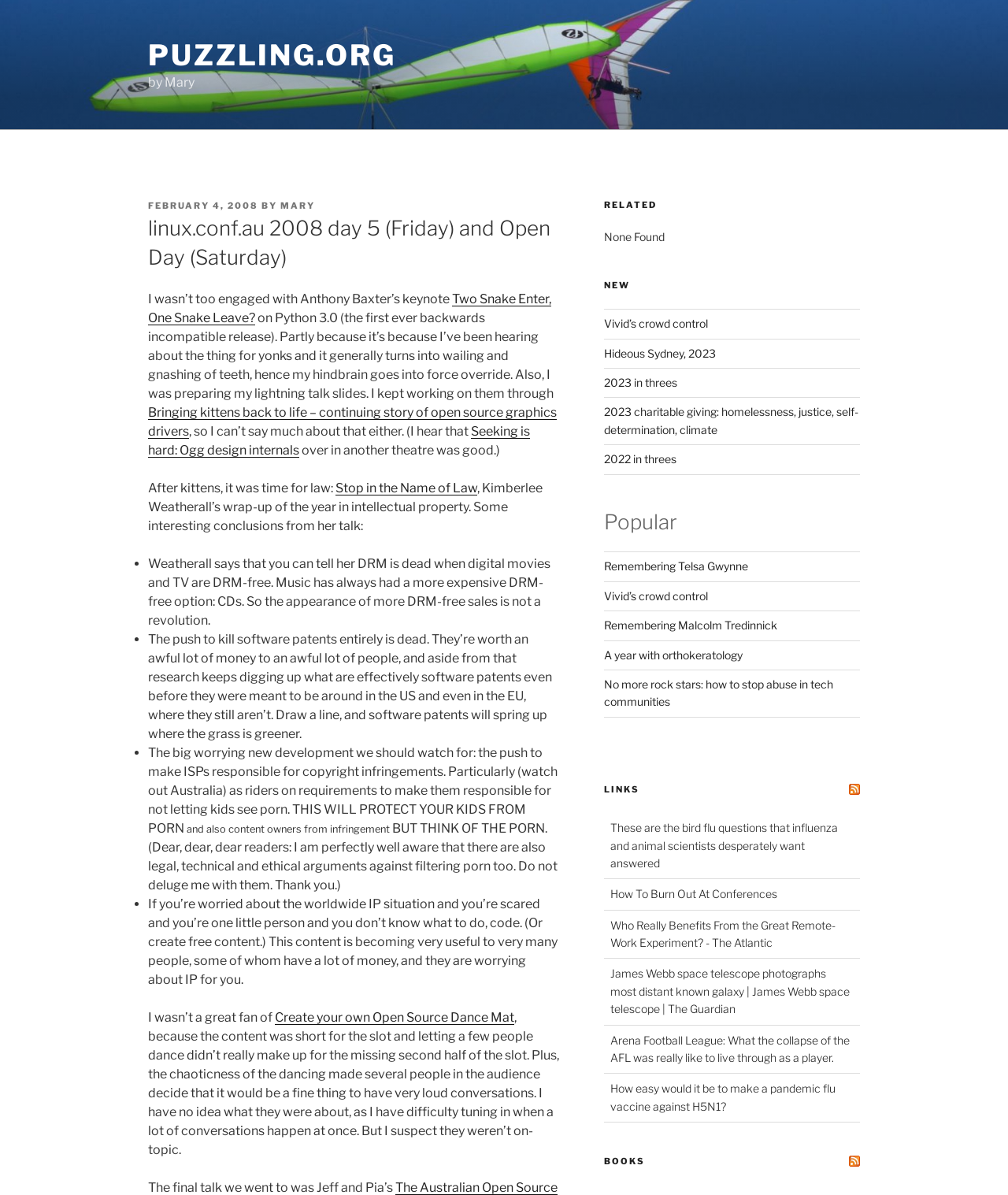What is the author's name?
Please utilize the information in the image to give a detailed response to the question.

The author's name is mentioned in the text 'by Mary' which is located below the link 'PUZZLING.ORG'.